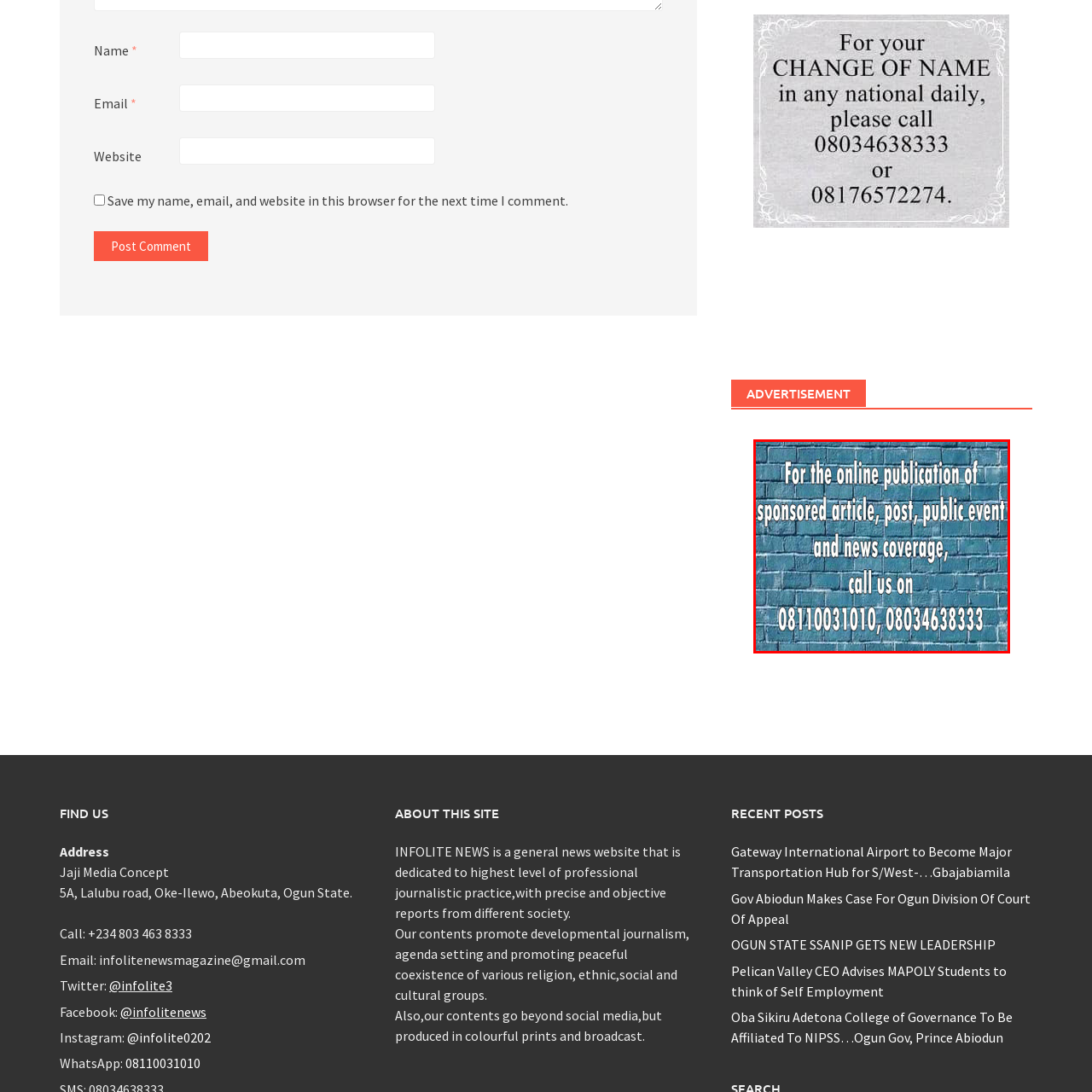How many phone numbers are provided?
Focus on the section of the image outlined in red and give a thorough answer to the question.

The text on the image provides two phone numbers, 08110031010 and 08034638333, for individuals or organizations to get in touch for online publication services.